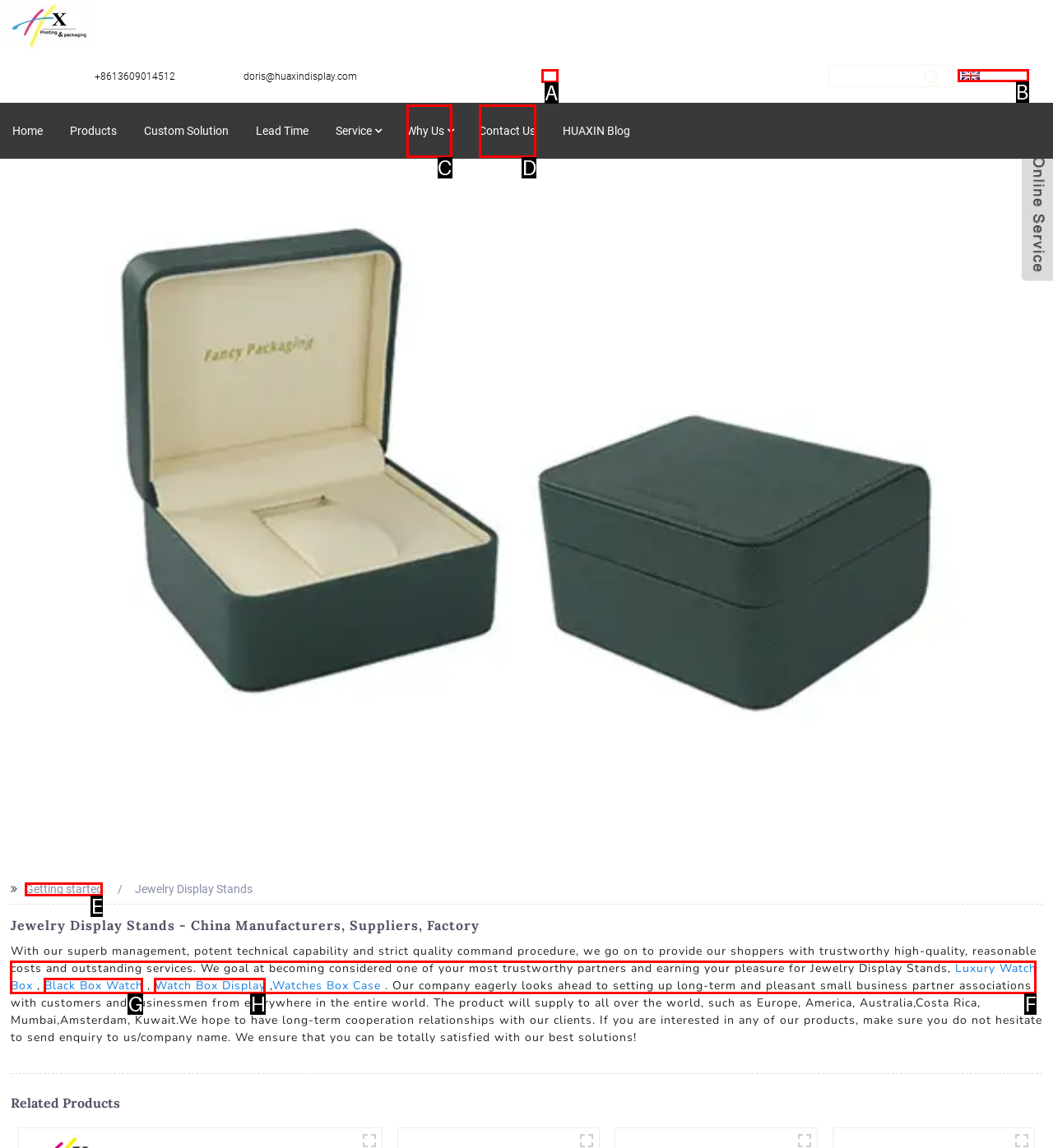Identify the correct UI element to click to achieve the task: Go directly to the Bibliography.
Answer with the letter of the appropriate option from the choices given.

None